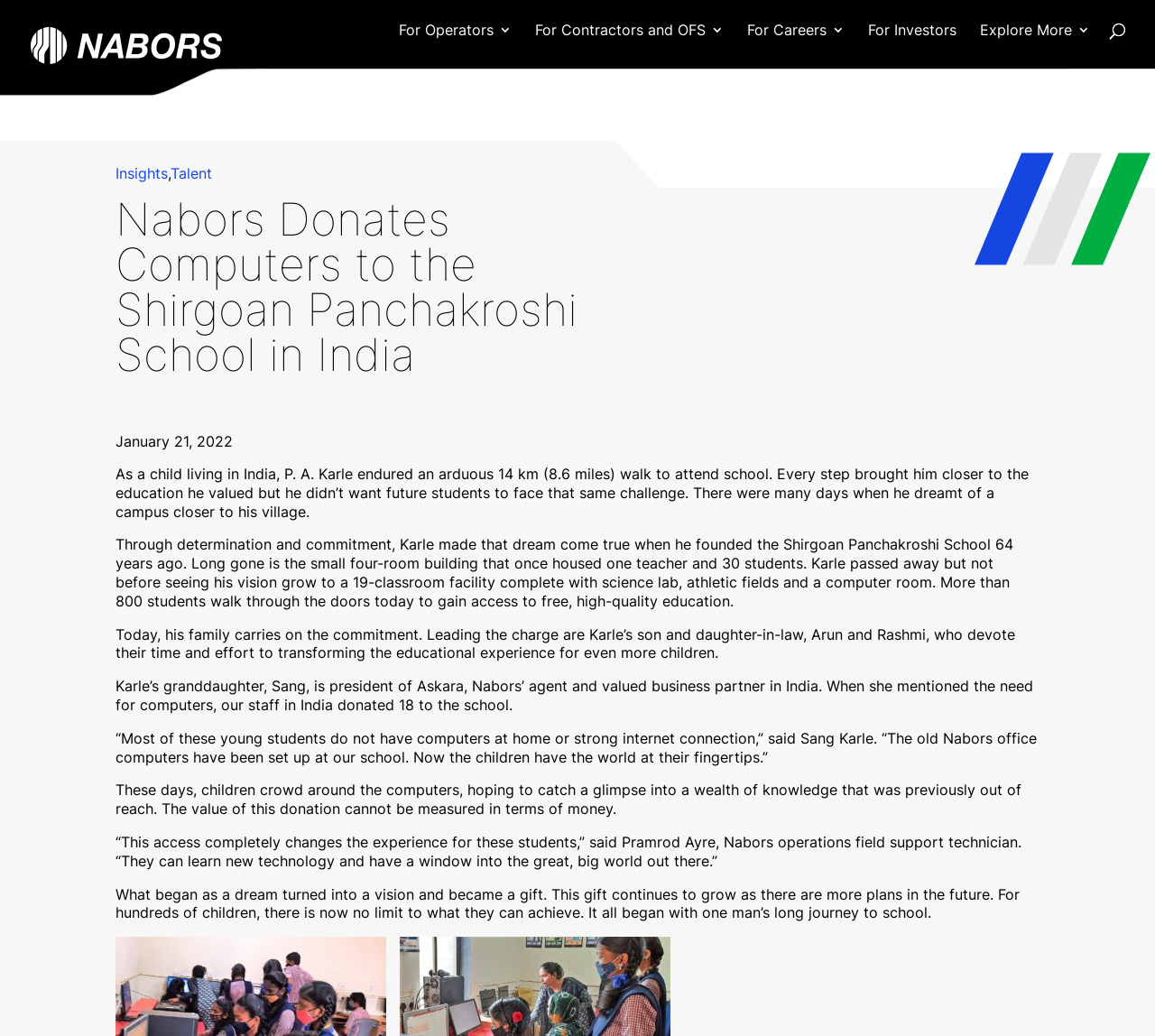Find the bounding box of the element with the following description: "For Contractors and OFS". The coordinates must be four float numbers between 0 and 1, formatted as [left, top, right, bottom].

[0.463, 0.023, 0.627, 0.057]